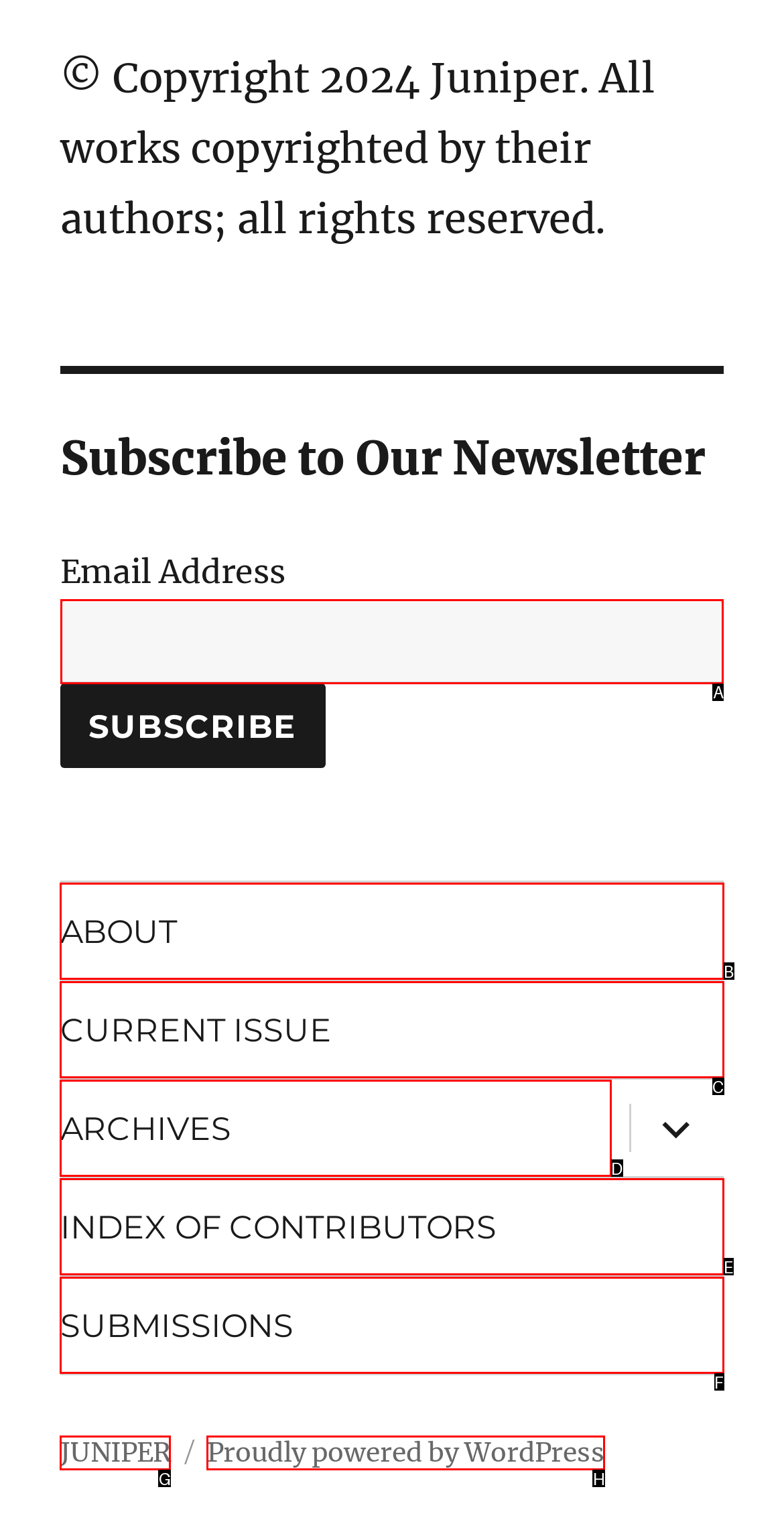Tell me the letter of the UI element I should click to accomplish the task: Enter email address based on the choices provided in the screenshot.

A